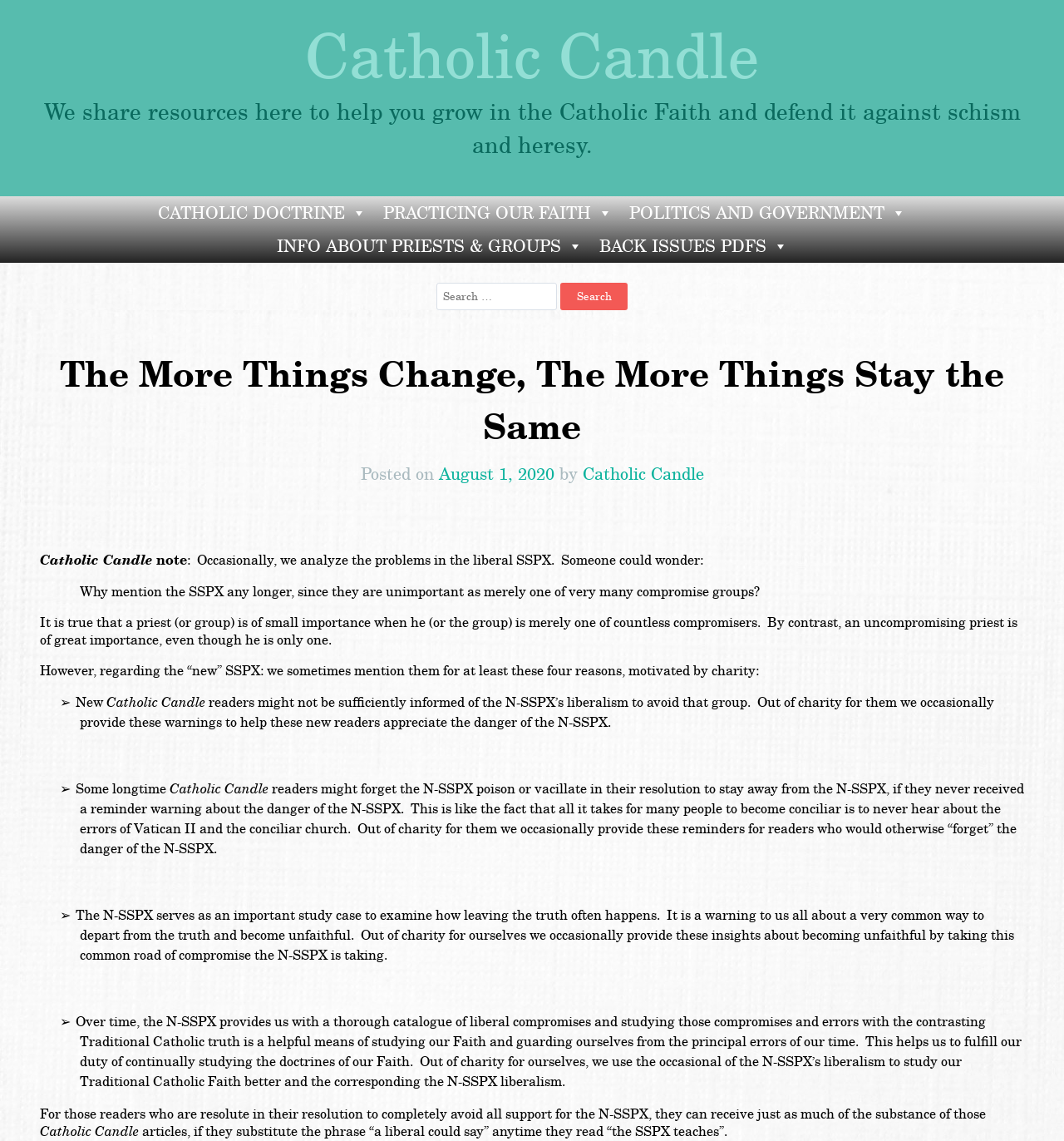What is the name of the website?
Provide a one-word or short-phrase answer based on the image.

Catholic Candle